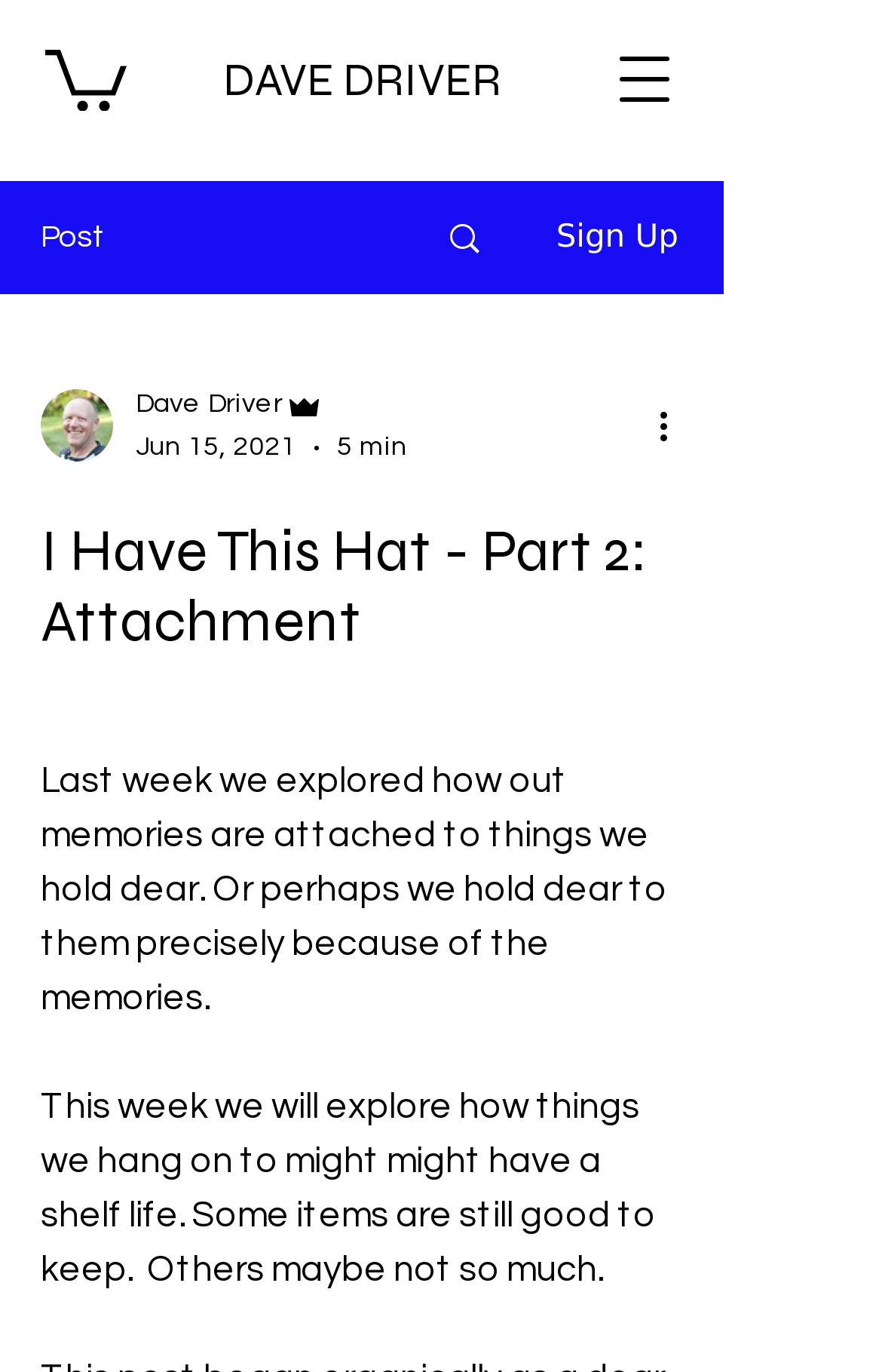Using the element description aria-label="More actions", predict the bounding box coordinates for the UI element. Provide the coordinates in (top-left x, top-left y, bottom-right x, bottom-right y) format with values ranging from 0 to 1.

[0.738, 0.29, 0.8, 0.33]